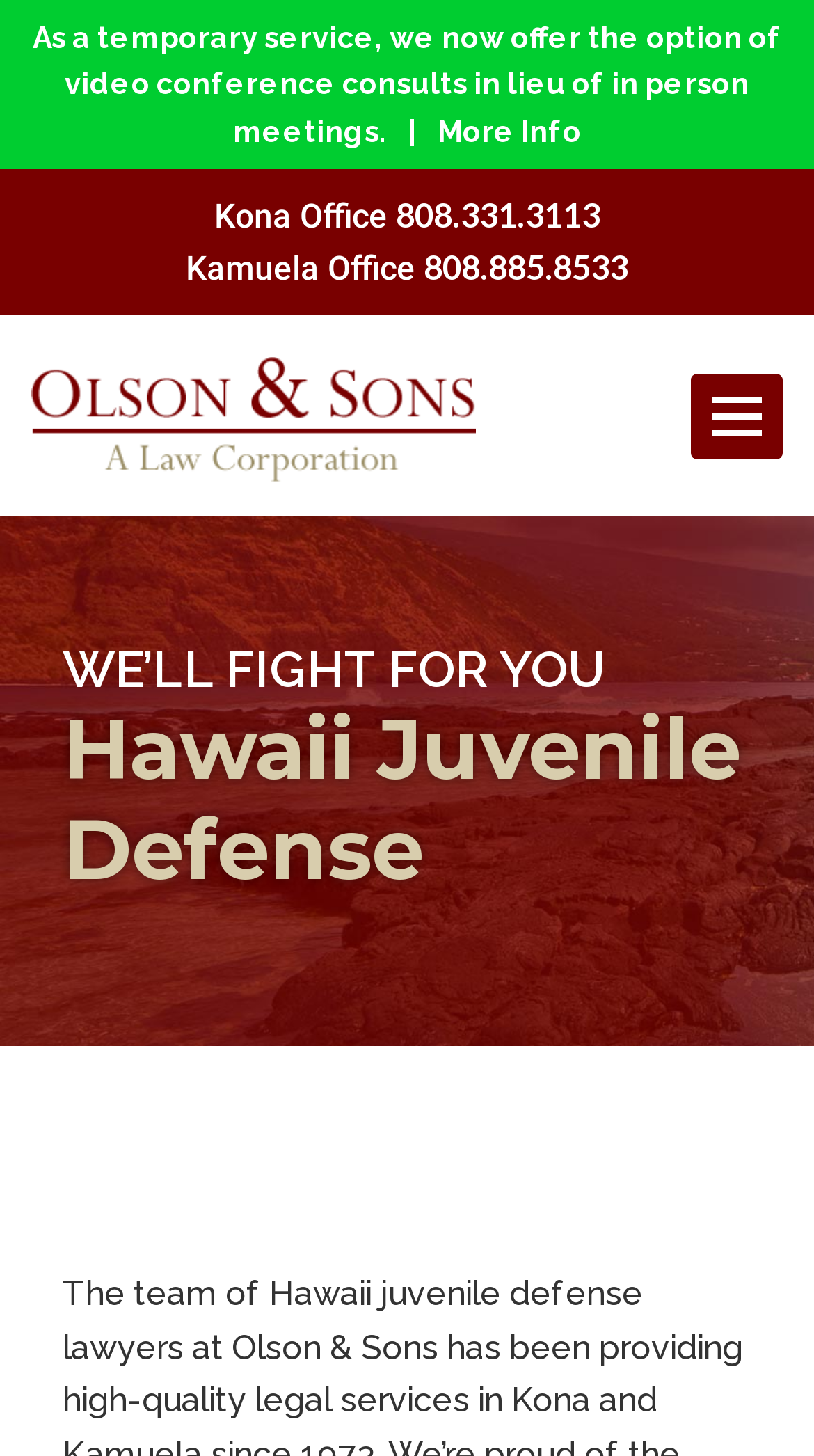Analyze the image and answer the question with as much detail as possible: 
What is the name of the law firm?

I found the name of the law firm by looking at the top-level element 'Hawaii Juvenile Defense | Olson & Sons' and also noticing the repeated mentions of 'Olson & Sons' in the links and image elements.